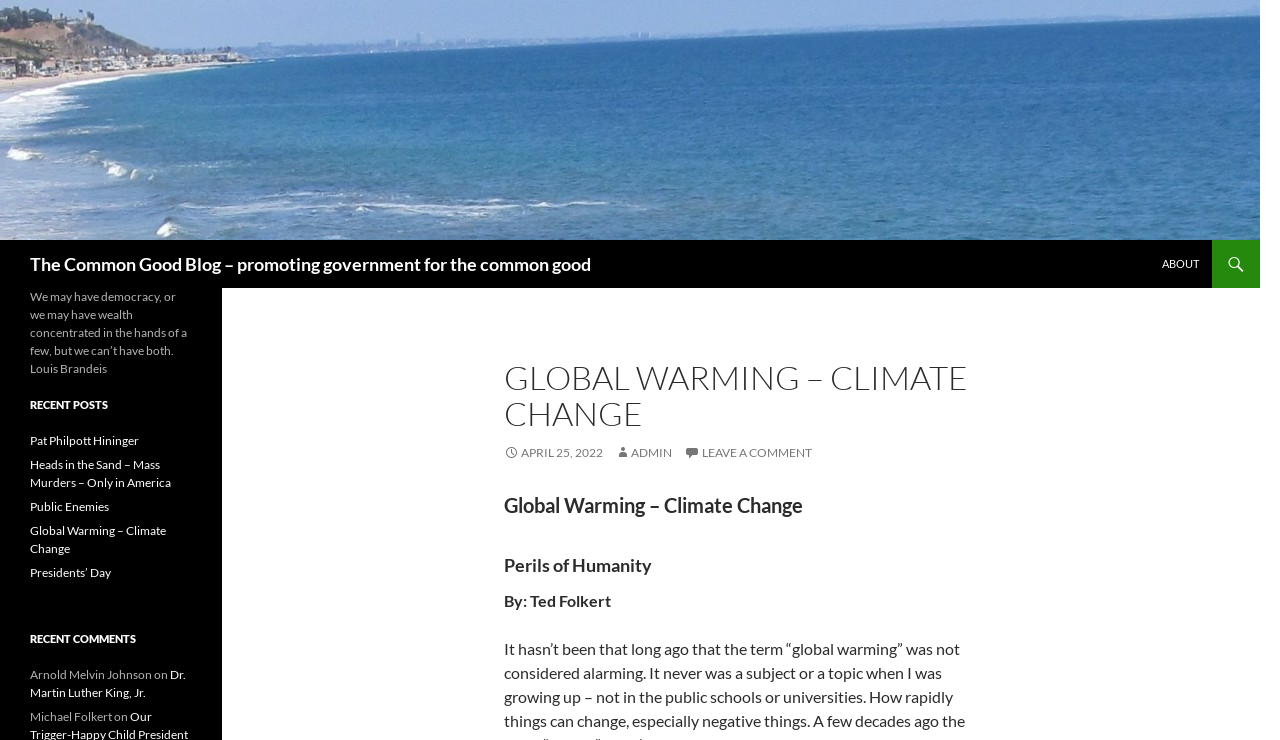Generate the text content of the main heading of the webpage.

The Common Good Blog – promoting government for the common good